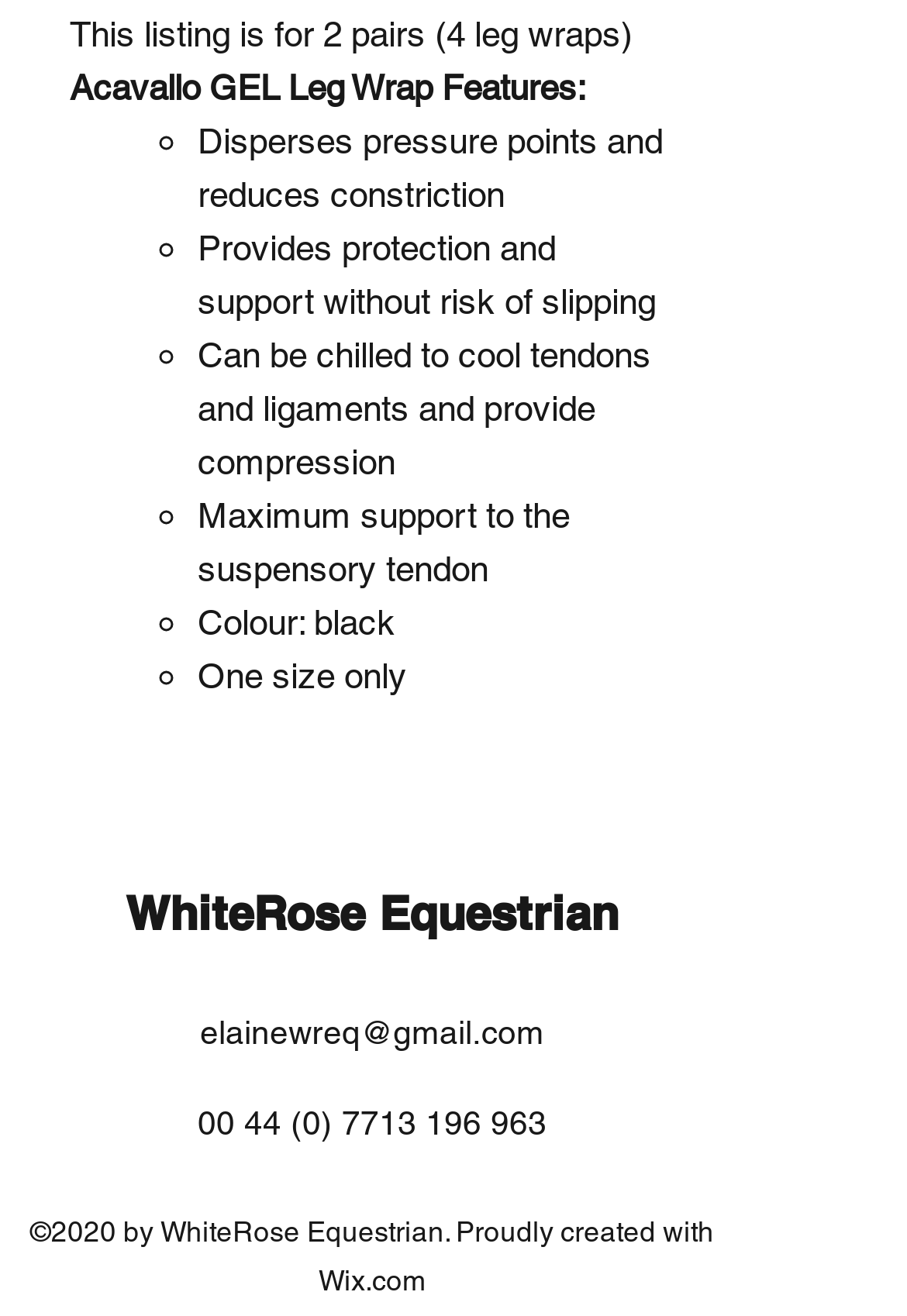What is the product being described?
Based on the image, answer the question in a detailed manner.

The product being described is Acavallo GEL Leg Wrap, which is mentioned in the text 'Acavallo GEL Leg Wrap Features:' and is the main topic of the webpage.